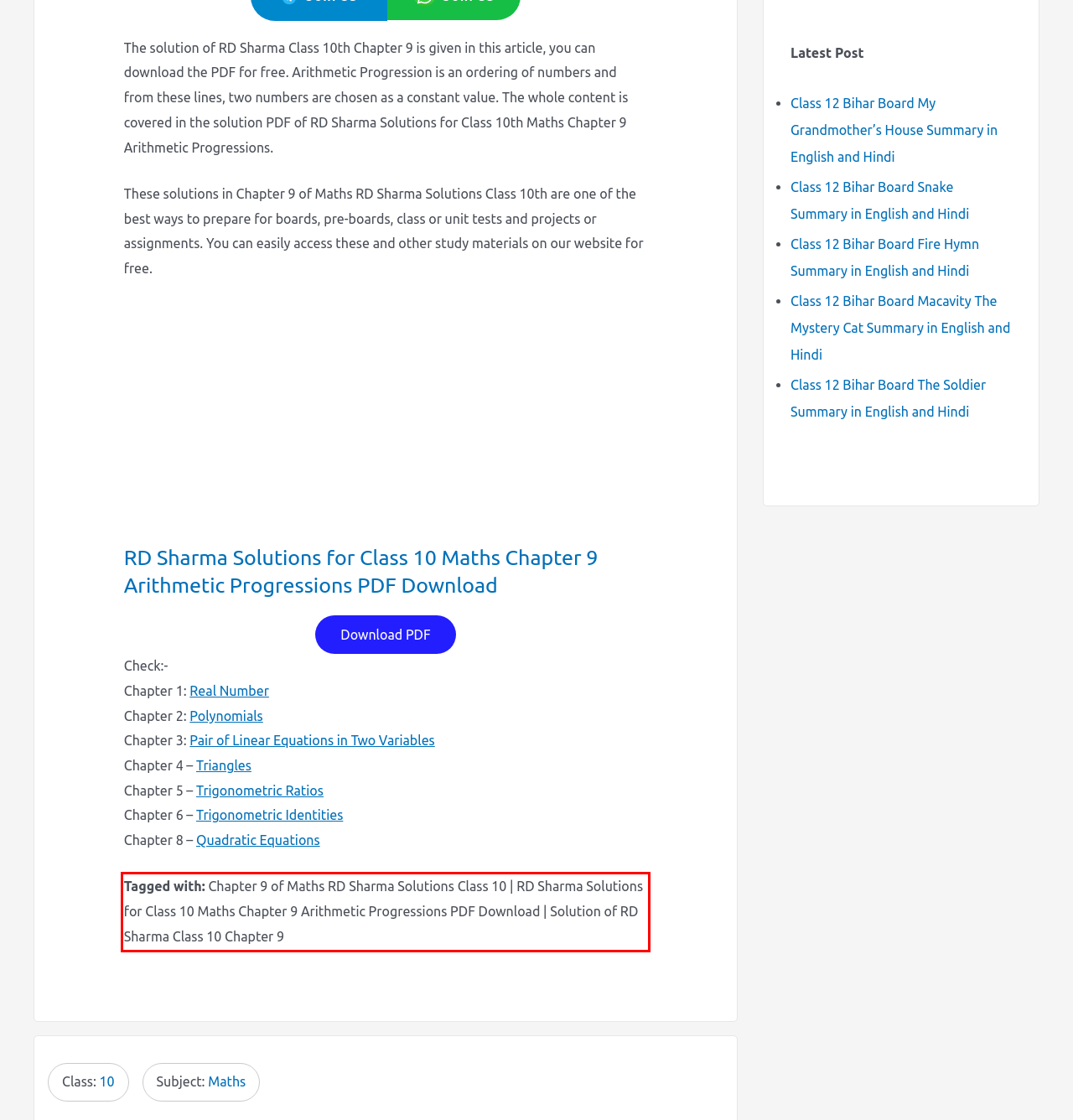Using the provided screenshot of a webpage, recognize the text inside the red rectangle bounding box by performing OCR.

Tagged with: Chapter 9 of Maths RD Sharma Solutions Class 10 | RD Sharma Solutions for Class 10 Maths Chapter 9 Arithmetic Progressions PDF Download | Solution of RD Sharma Class 10 Chapter 9